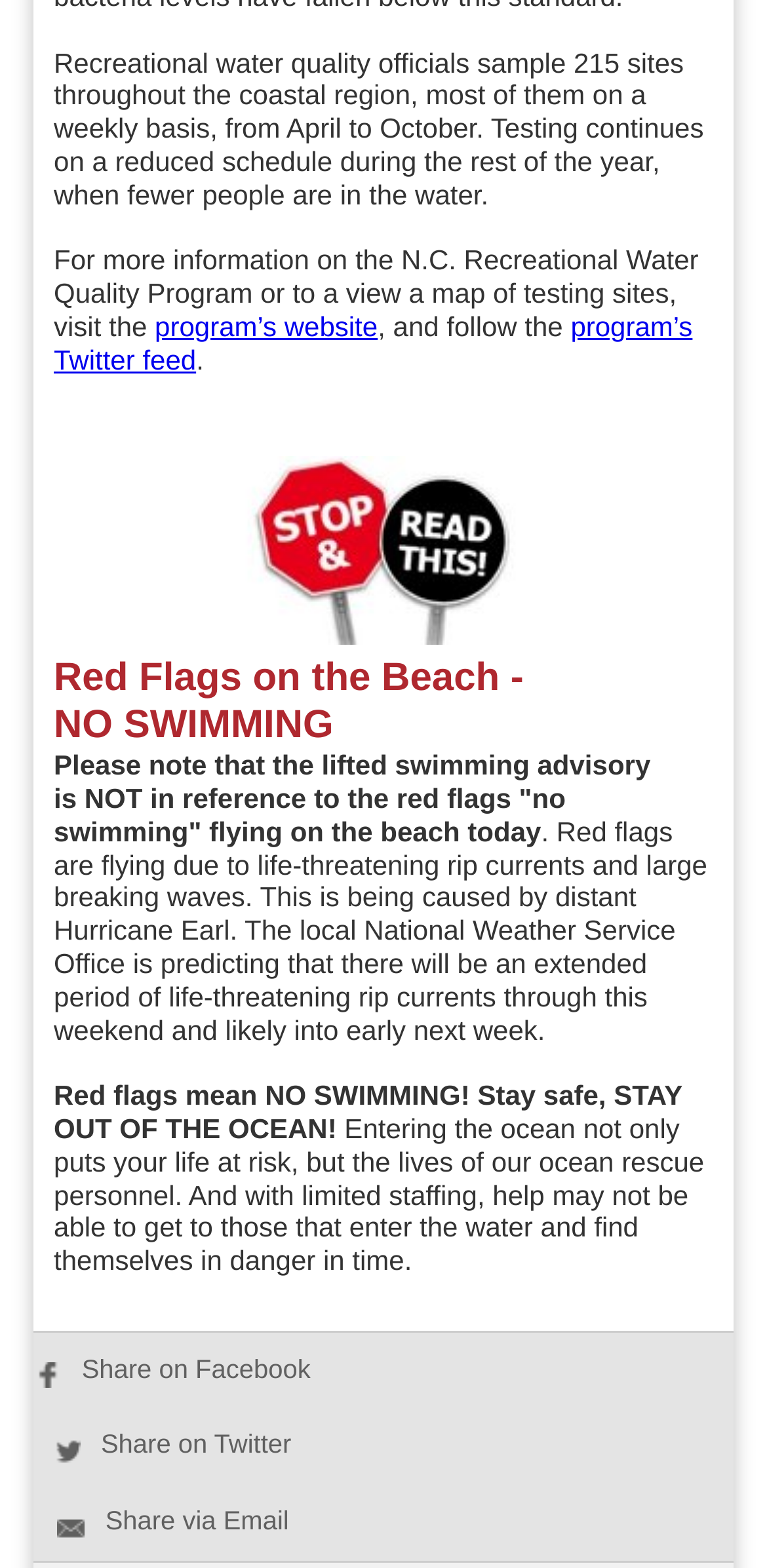Determine the bounding box for the UI element as described: "program’s website". The coordinates should be represented as four float numbers between 0 and 1, formatted as [left, top, right, bottom].

[0.202, 0.198, 0.492, 0.218]